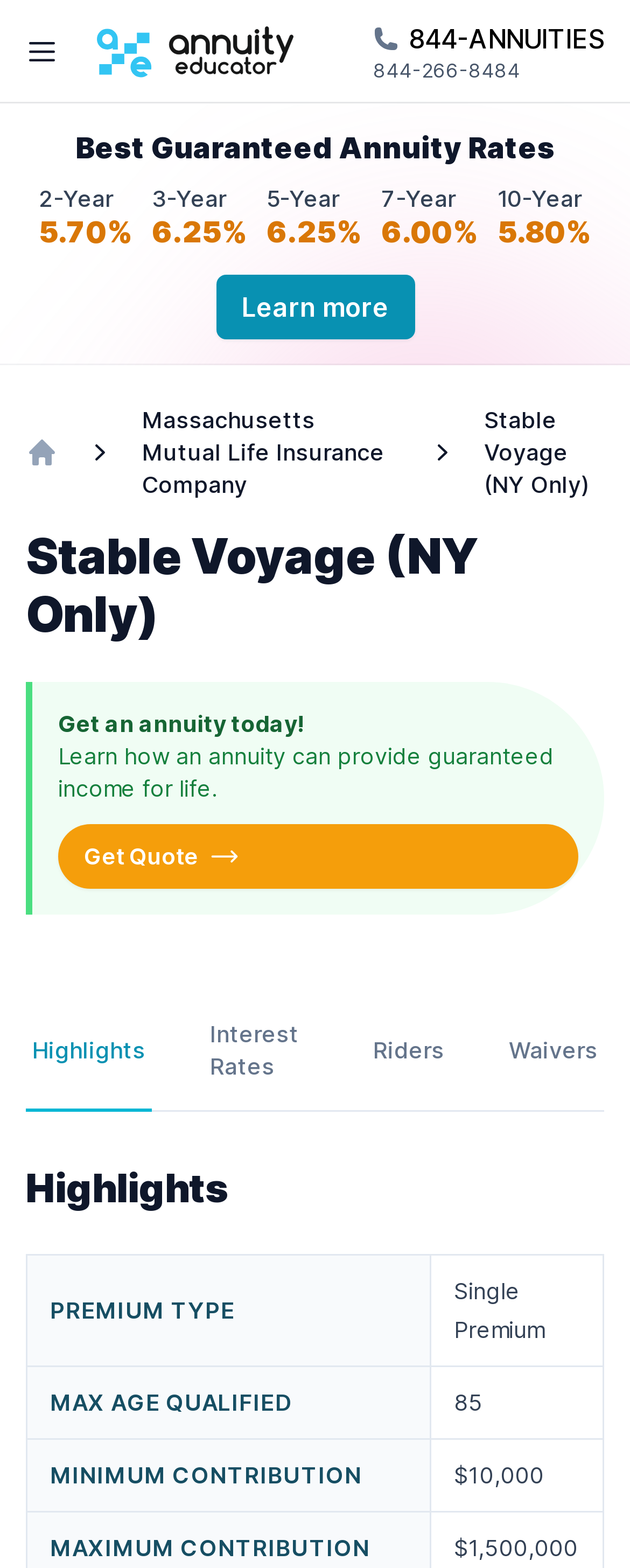Reply to the question with a single word or phrase:
What is the maximum age qualified for this annuity?

85